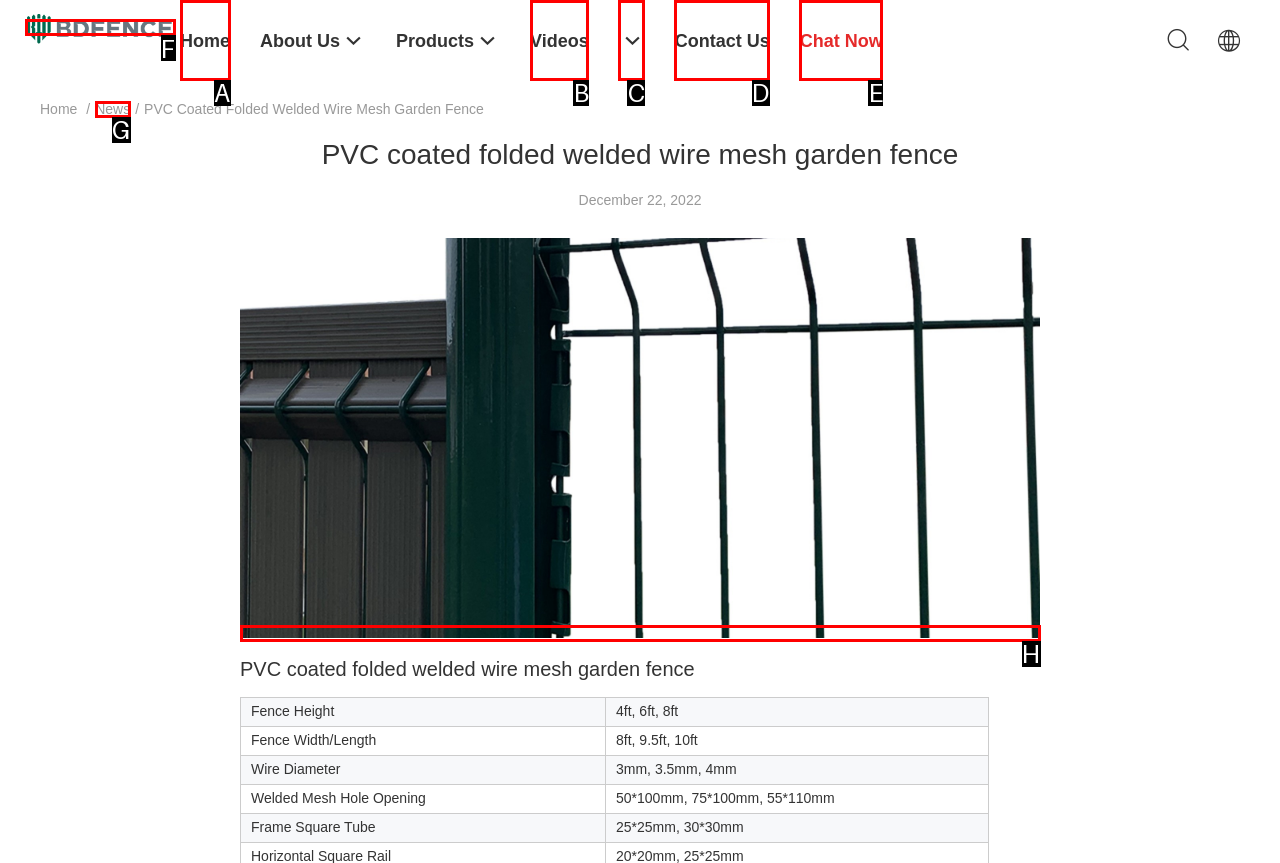Please indicate which HTML element to click in order to fulfill the following task: Contact Us Respond with the letter of the chosen option.

D